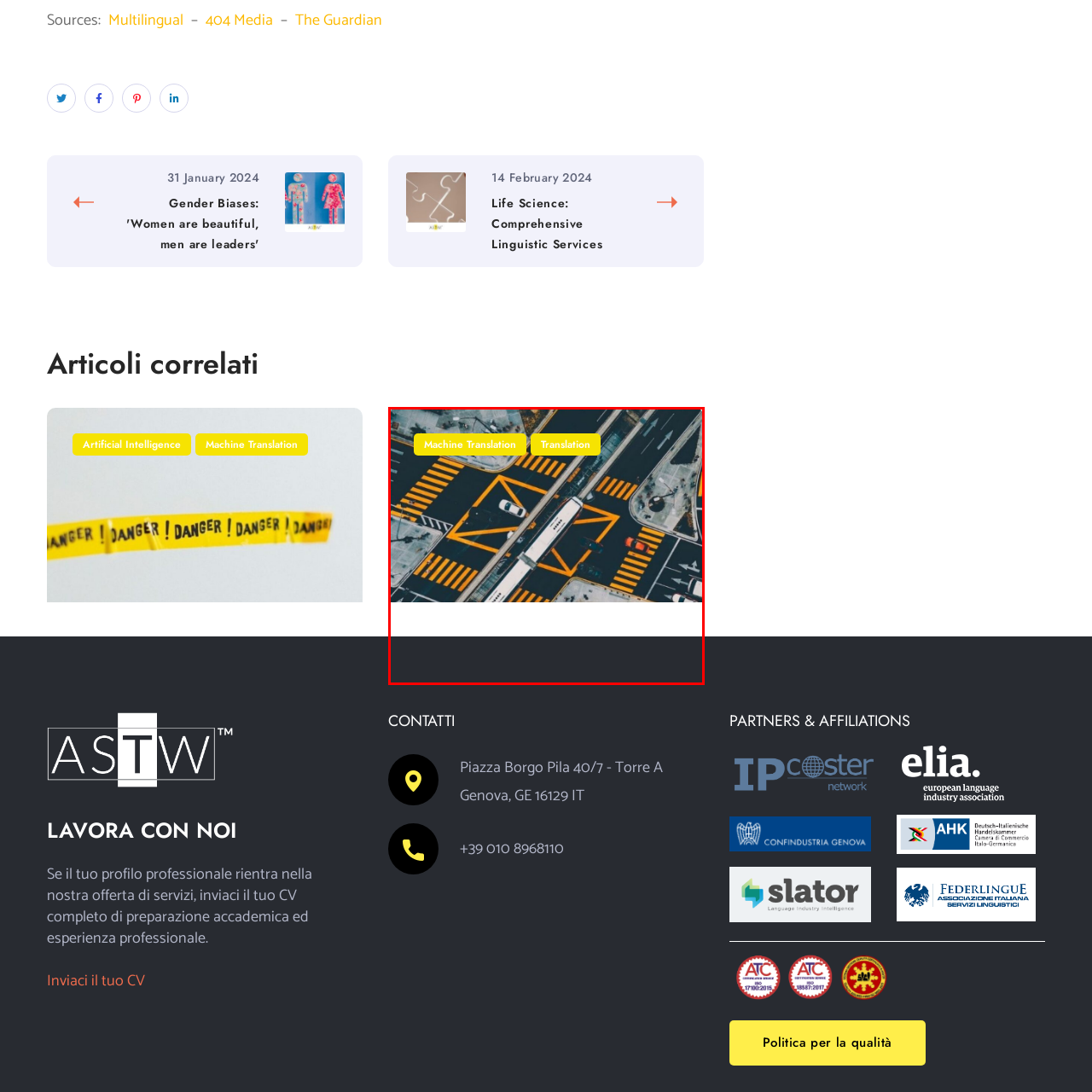Generate a detailed caption for the image contained in the red outlined area.

The image depicts an overhead view of a bustling urban intersection, exposing a well-organized yet busy scene with vehicles navigating through a network of yellow-striped lanes. Prominently featured are two bright yellow buttons labeled "Machine Translation" and "Translation," suggesting a theme focused on linguistic services or the discussion of various translation methodologies. The intersection showcases a mix of traffic, including cars and buses, amidst a backdrop of asphalt, crosswalks, and surrounding infrastructure, reflecting the complexity and dynamic nature of city life, as well as the integration of technology in modern communication practices.